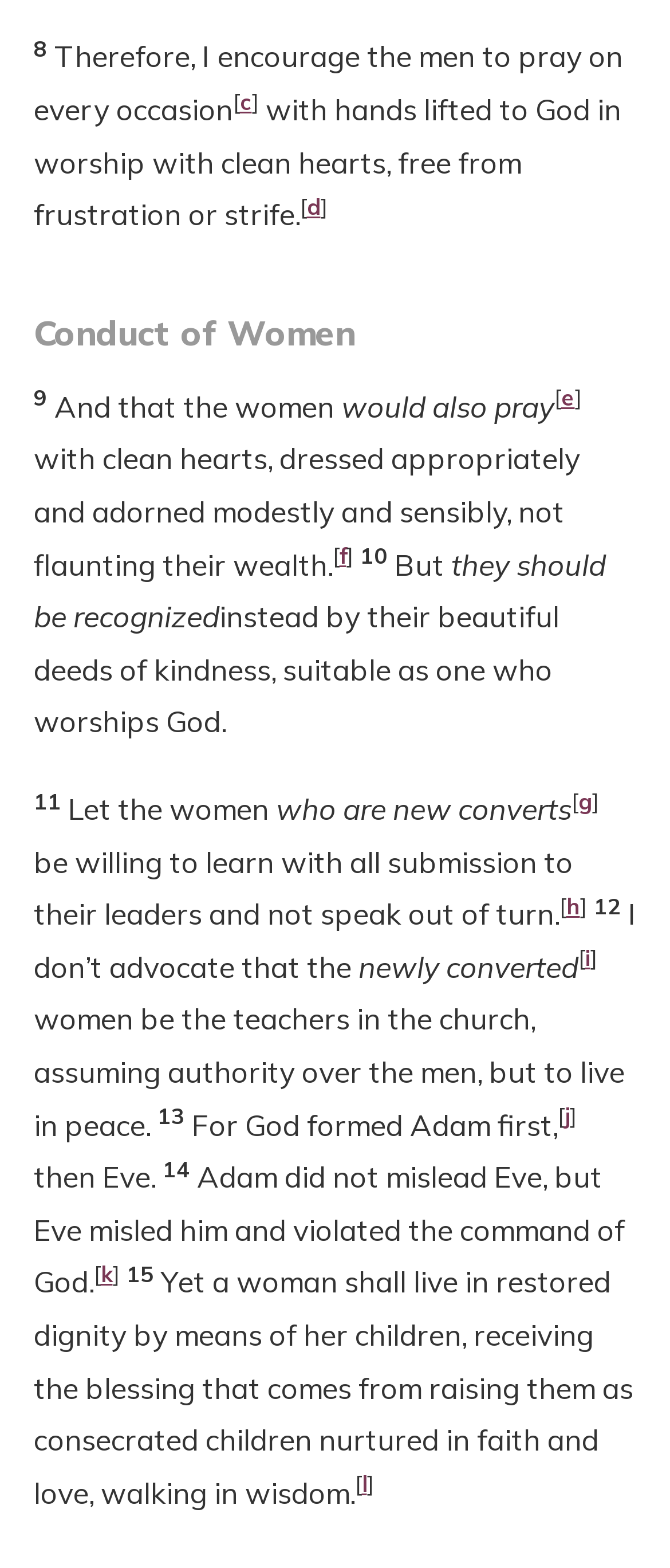Provide a one-word or brief phrase answer to the question:
What is the main topic of this webpage?

Conduct of Women